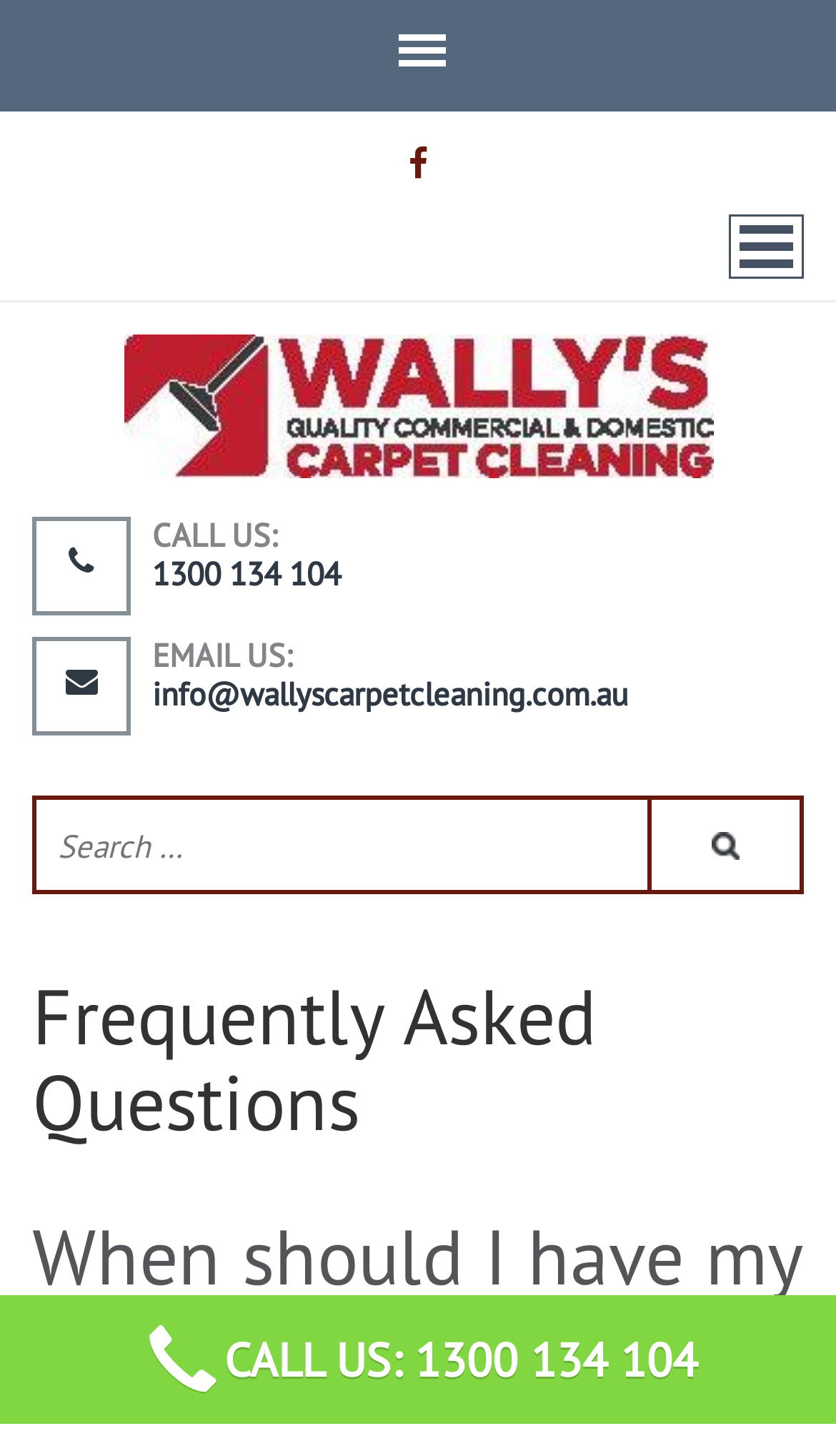What is the logo of the company?
Answer the question with a detailed explanation, including all necessary information.

I found the logo by looking at the top-left corner of the webpage, where it is displayed as an image with a link.